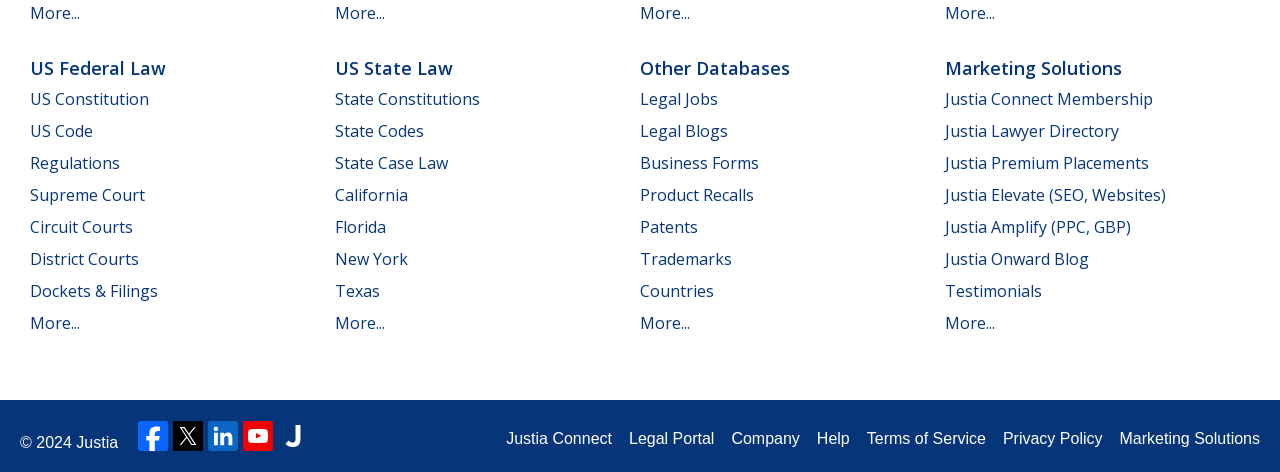Please specify the bounding box coordinates of the area that should be clicked to accomplish the following instruction: "Browse California state law". The coordinates should consist of four float numbers between 0 and 1, i.e., [left, top, right, bottom].

[0.262, 0.39, 0.319, 0.437]